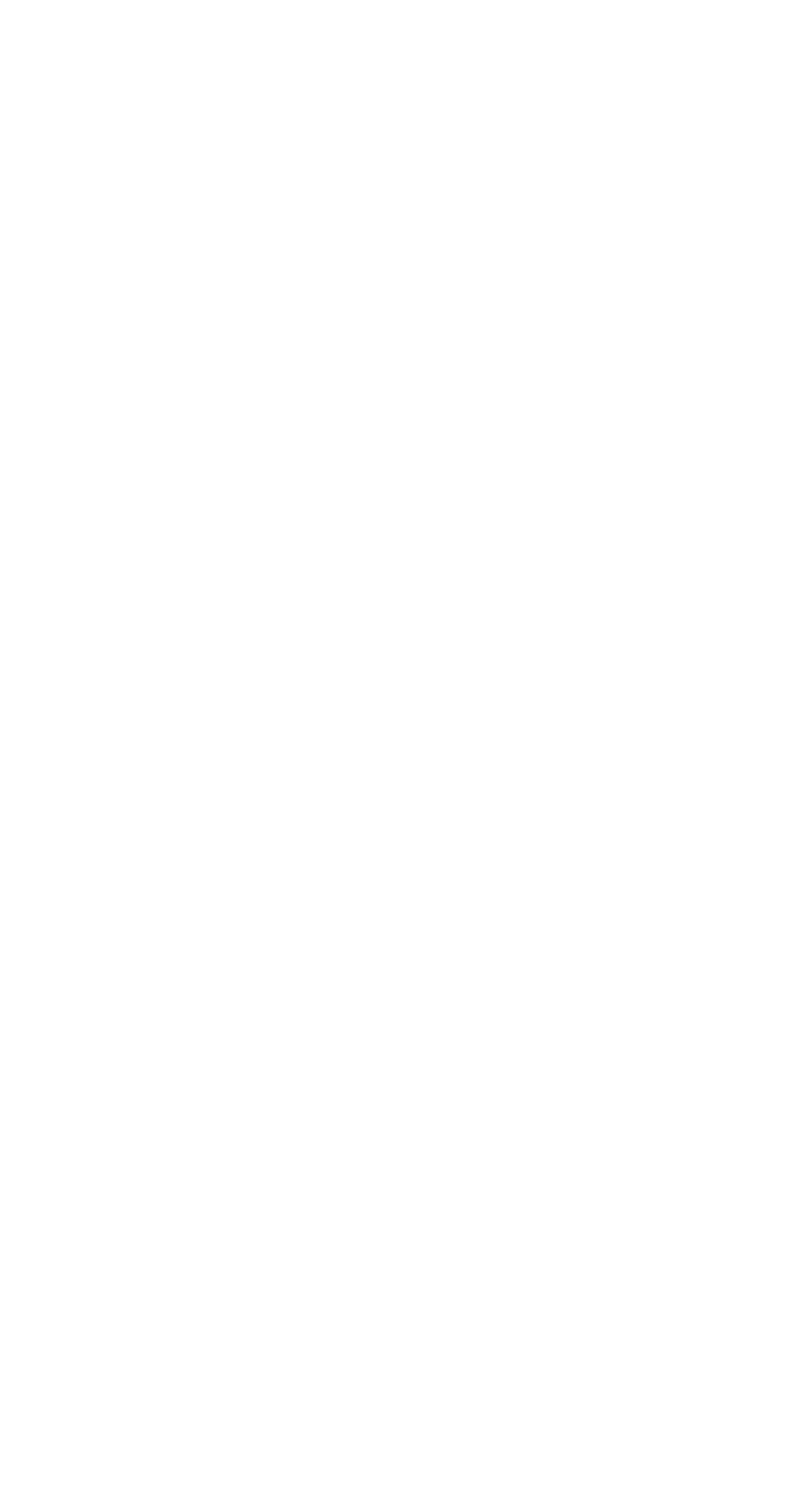What is the purpose of the 'Hire Our Facilities' link?
Please ensure your answer to the question is detailed and covers all necessary aspects.

The 'Hire Our Facilities' link is likely intended to allow users to hire facilities provided by the college, such as event spaces or classrooms, for their own events or purposes.